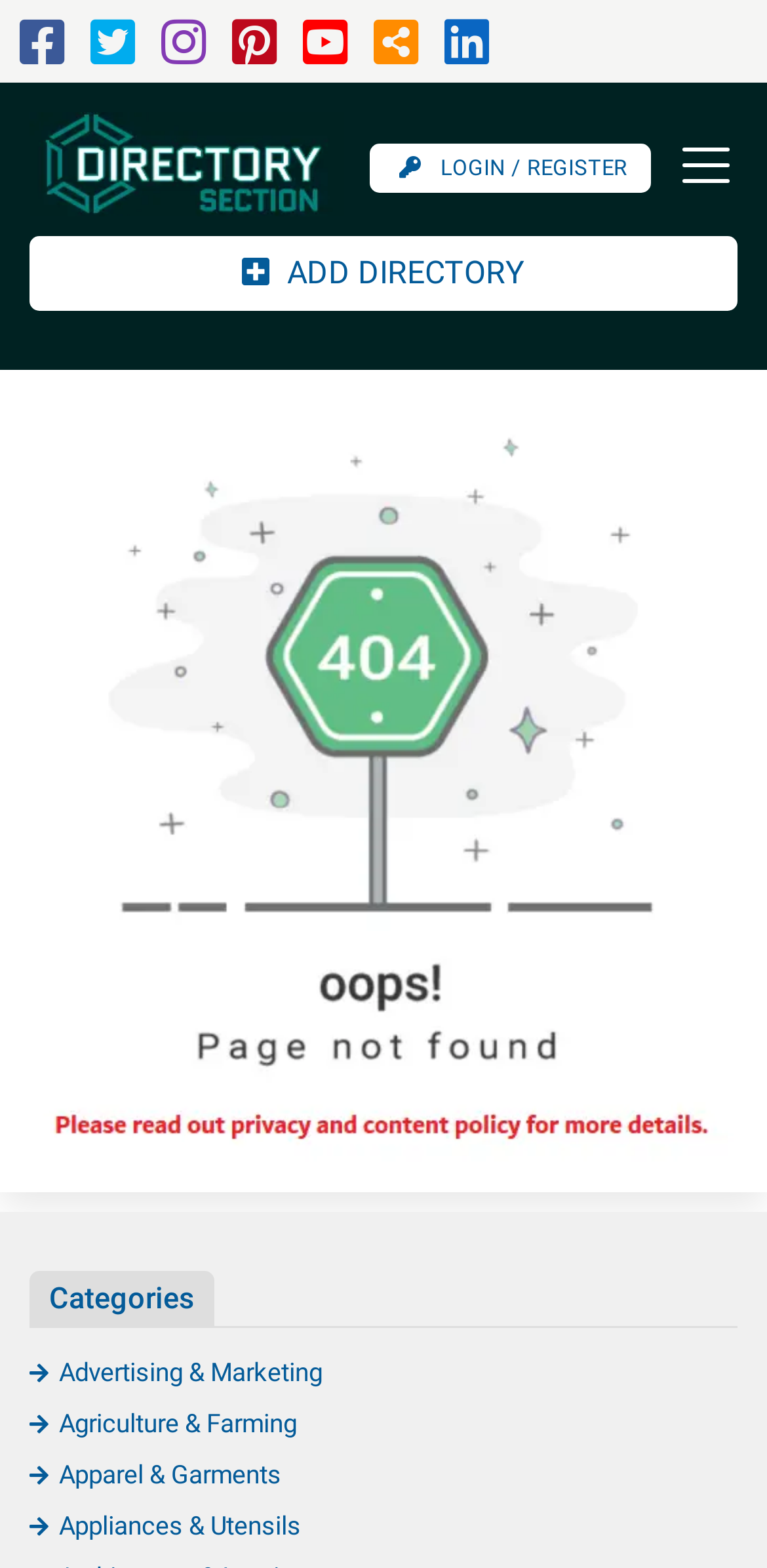Determine the bounding box coordinates for the region that must be clicked to execute the following instruction: "Click the ADD DIRECTORY button".

[0.038, 0.151, 0.962, 0.199]